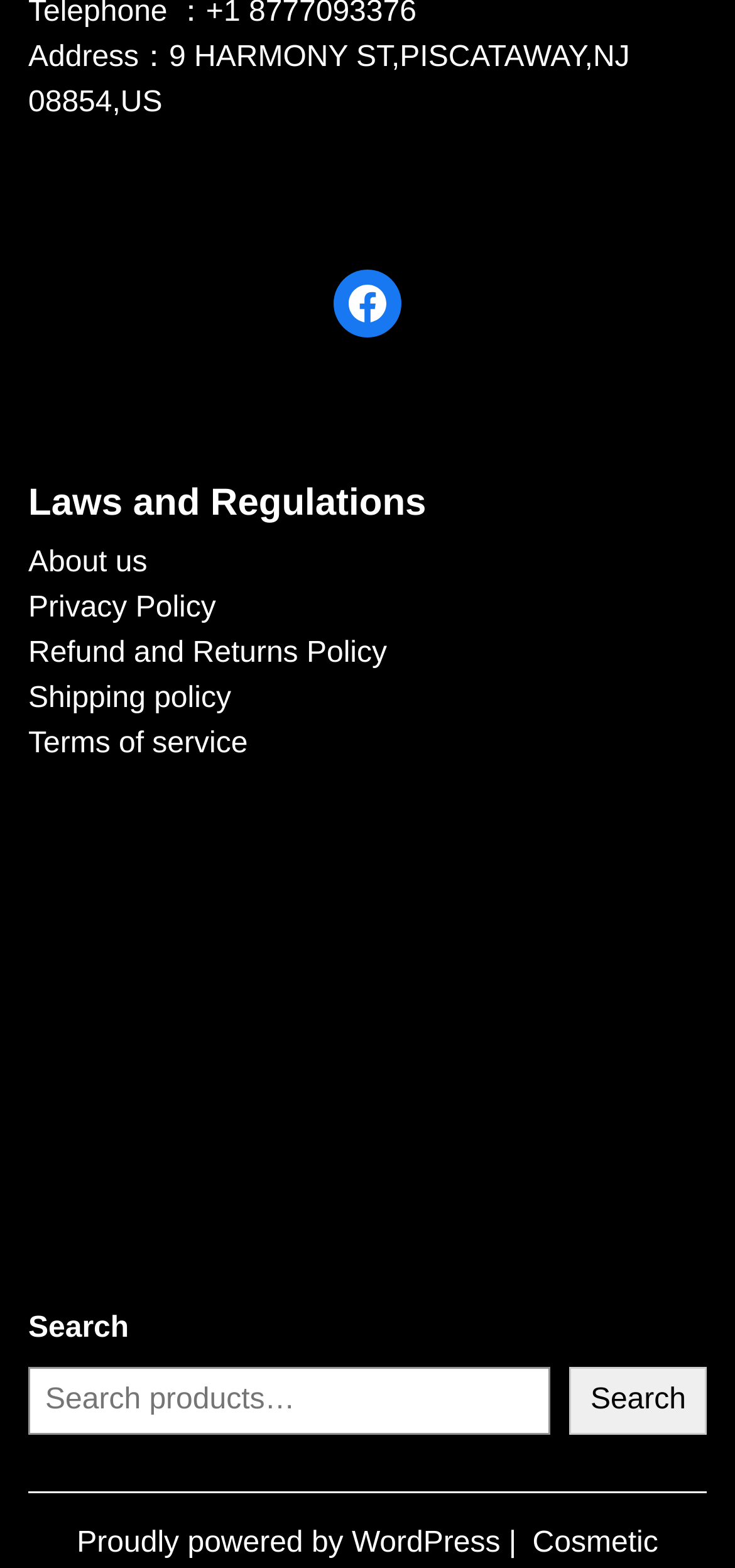Respond to the following question with a brief word or phrase:
What is the purpose of the search bar?

To search the website